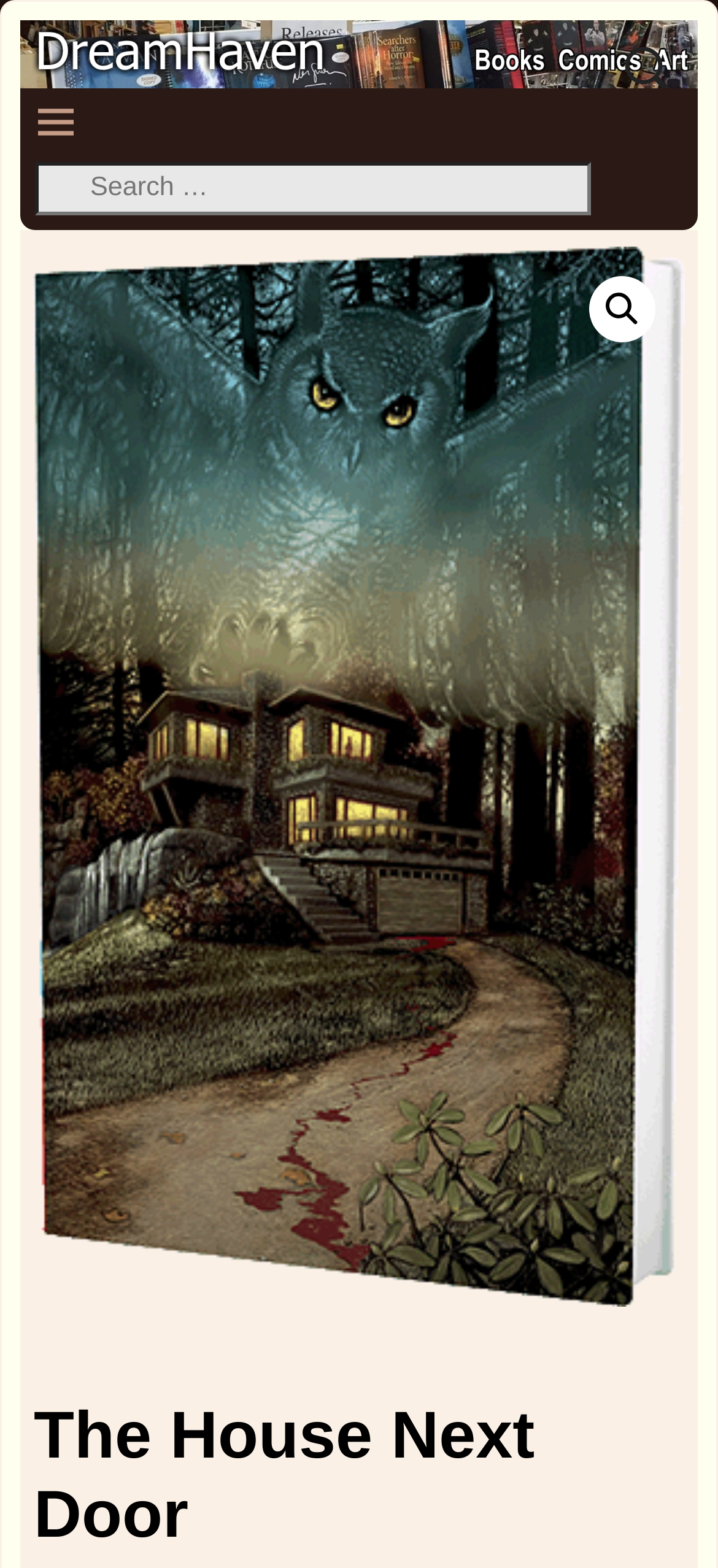Offer an in-depth caption of the entire webpage.

The webpage appears to be a product page for a book titled "The House Next Door" by Anne Rivers Siddons. At the top of the page, there is a small, non-descriptive text element. 

On the top-right corner, there is a search bar with a search icon, represented by a magnifying glass emoji, 🔍. Below the search bar, there is a large image that takes up most of the page's width, likely the book's cover art. The image is also a clickable link.

On the top-left corner, there is a link that spans almost the entire width of the page. Below this link, there is another search box, which is smaller than the first one.

The main title of the page, "The House Next Door", is displayed prominently at the bottom of the page in a large font size.